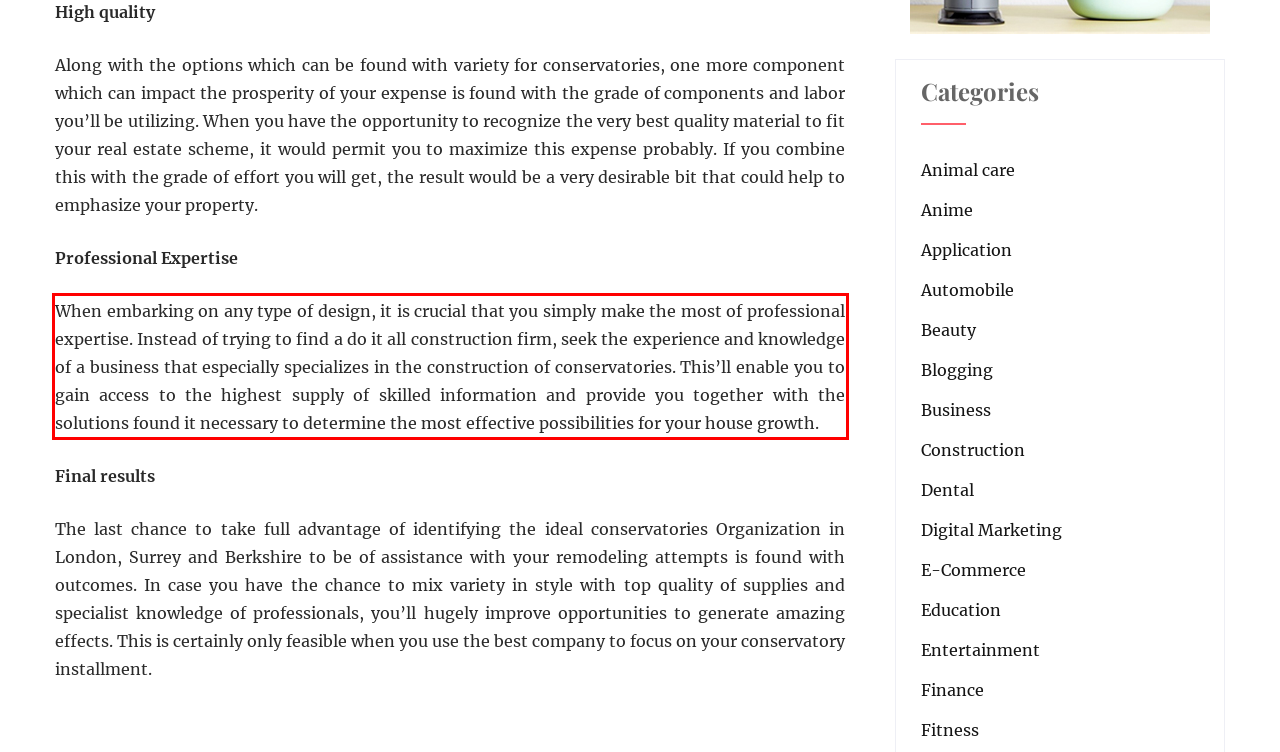You are provided with a webpage screenshot that includes a red rectangle bounding box. Extract the text content from within the bounding box using OCR.

When embarking on any type of design, it is crucial that you simply make the most of professional expertise. Instead of trying to find a do it all construction firm, seek the experience and knowledge of a business that especially specializes in the construction of conservatories. This’ll enable you to gain access to the highest supply of skilled information and provide you together with the solutions found it necessary to determine the most effective possibilities for your house growth.